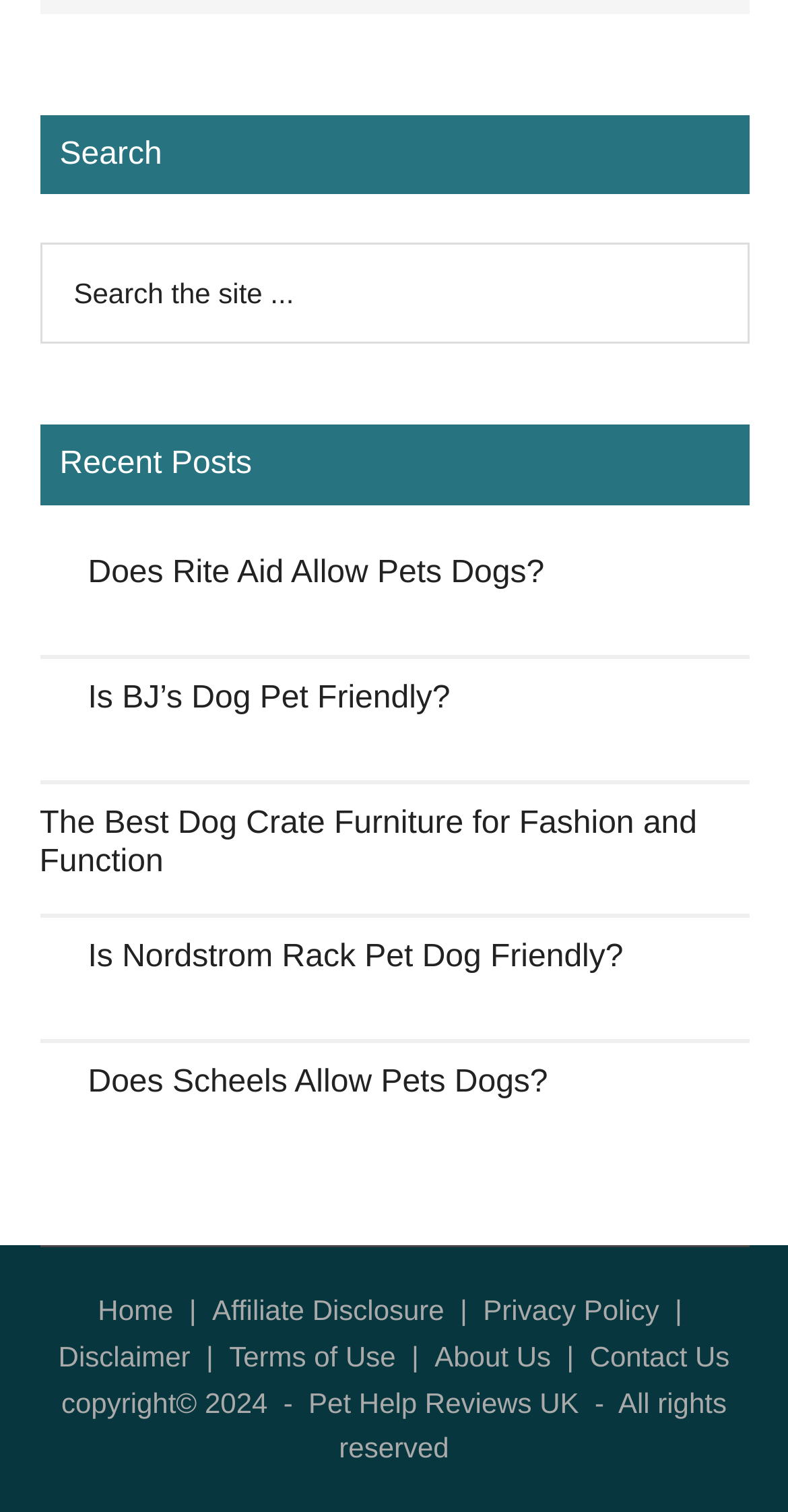Find the bounding box coordinates of the element to click in order to complete the given instruction: "Read 'Does Rite Aid Allow Pets Dogs?' article."

[0.05, 0.366, 0.95, 0.435]